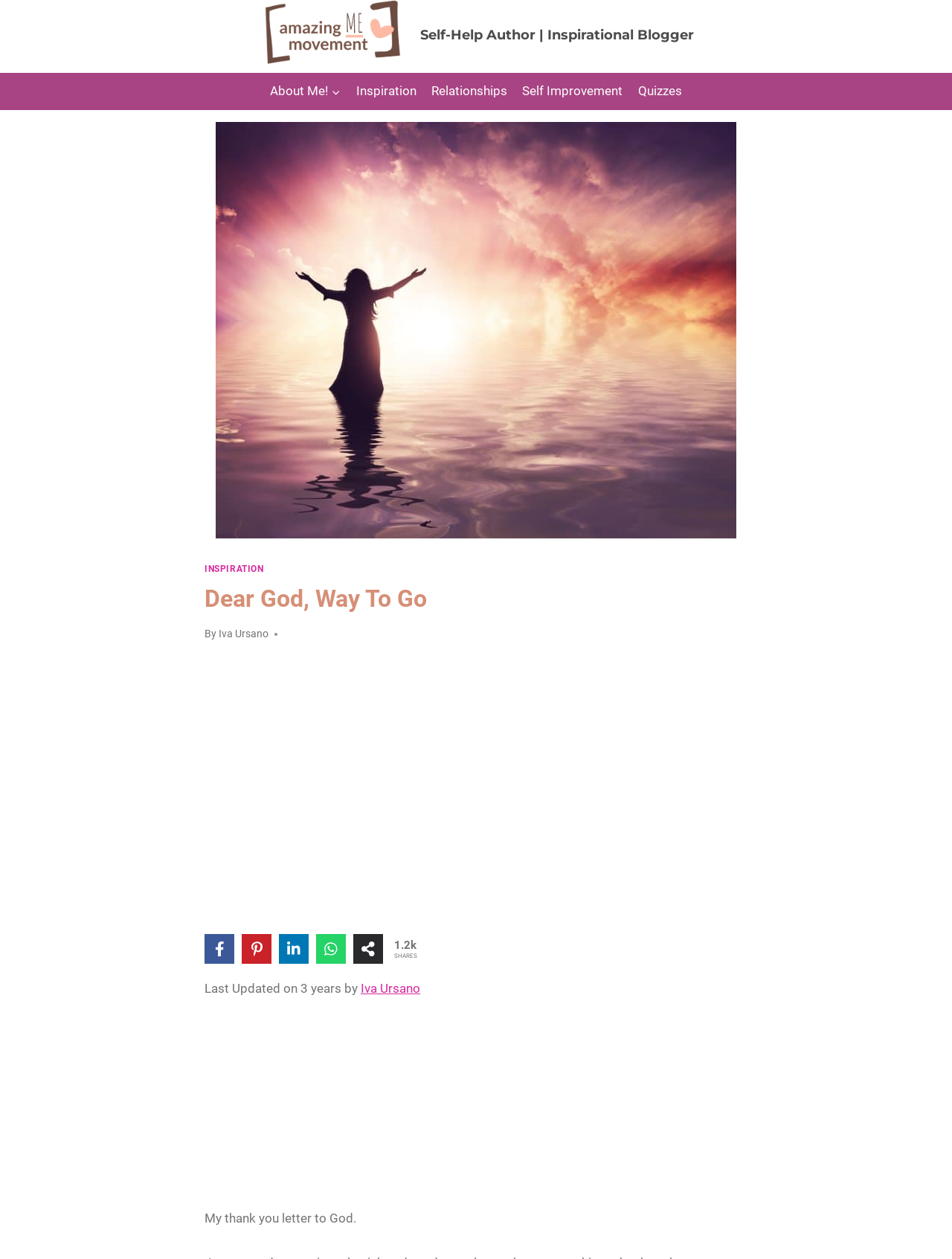Determine the bounding box coordinates of the section to be clicked to follow the instruction: "Click on the 'Inspiration' link". The coordinates should be given as four float numbers between 0 and 1, formatted as [left, top, right, bottom].

[0.366, 0.059, 0.445, 0.087]